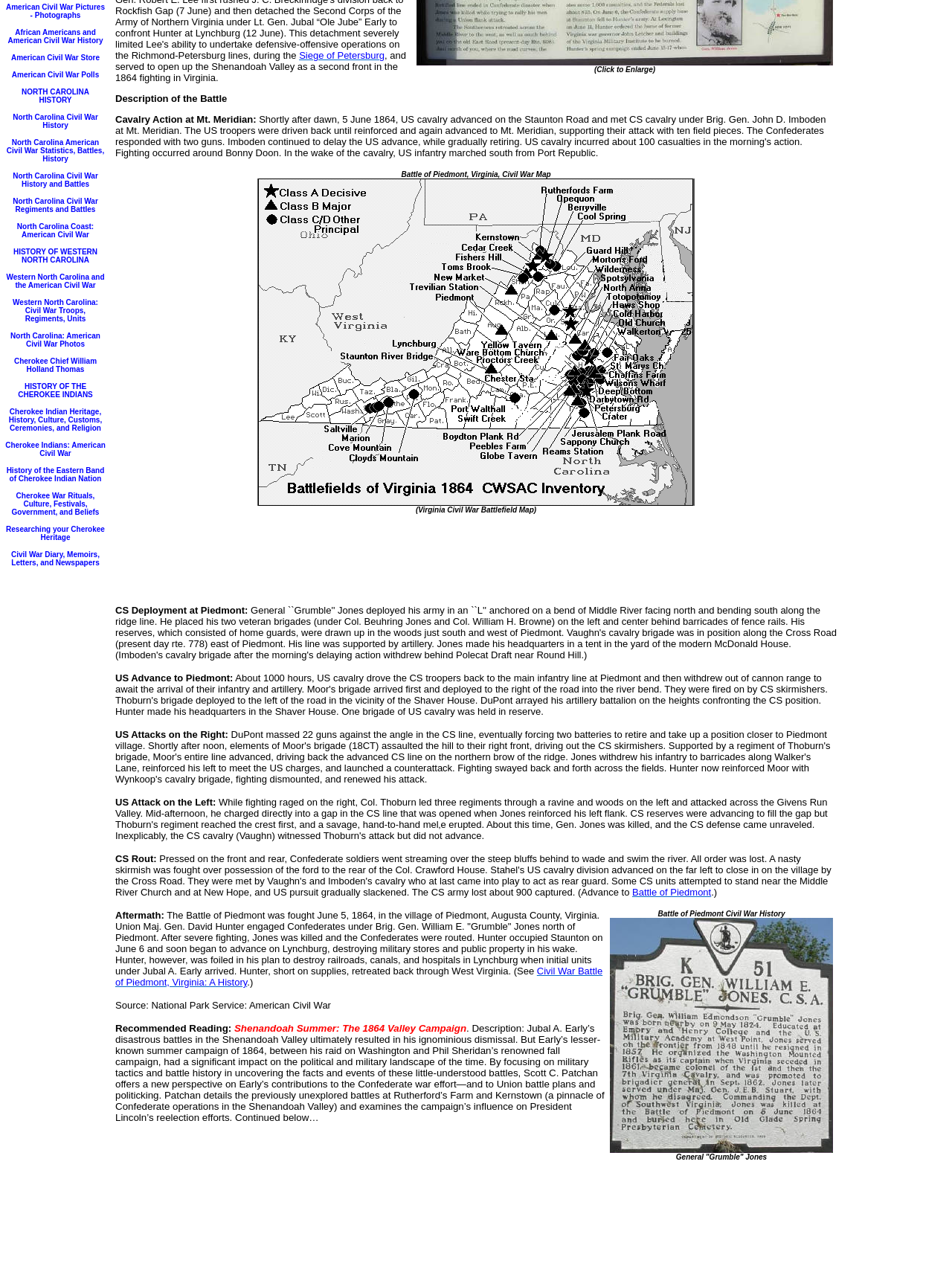Locate the bounding box of the UI element described in the following text: "parent_node: Books Worth Reading:".

None